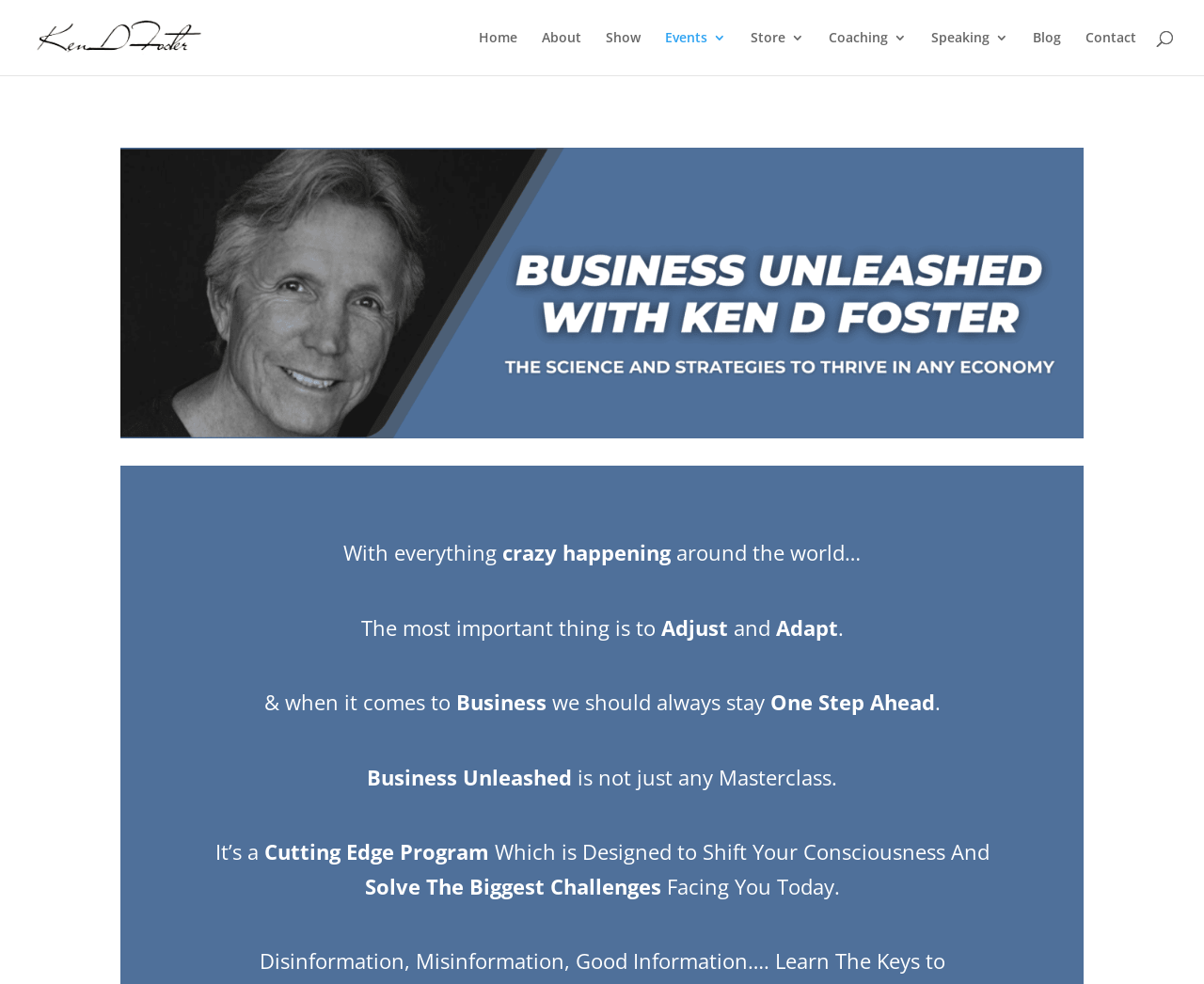Provide a one-word or brief phrase answer to the question:
What is the main theme of the webpage?

Business and Adaptation